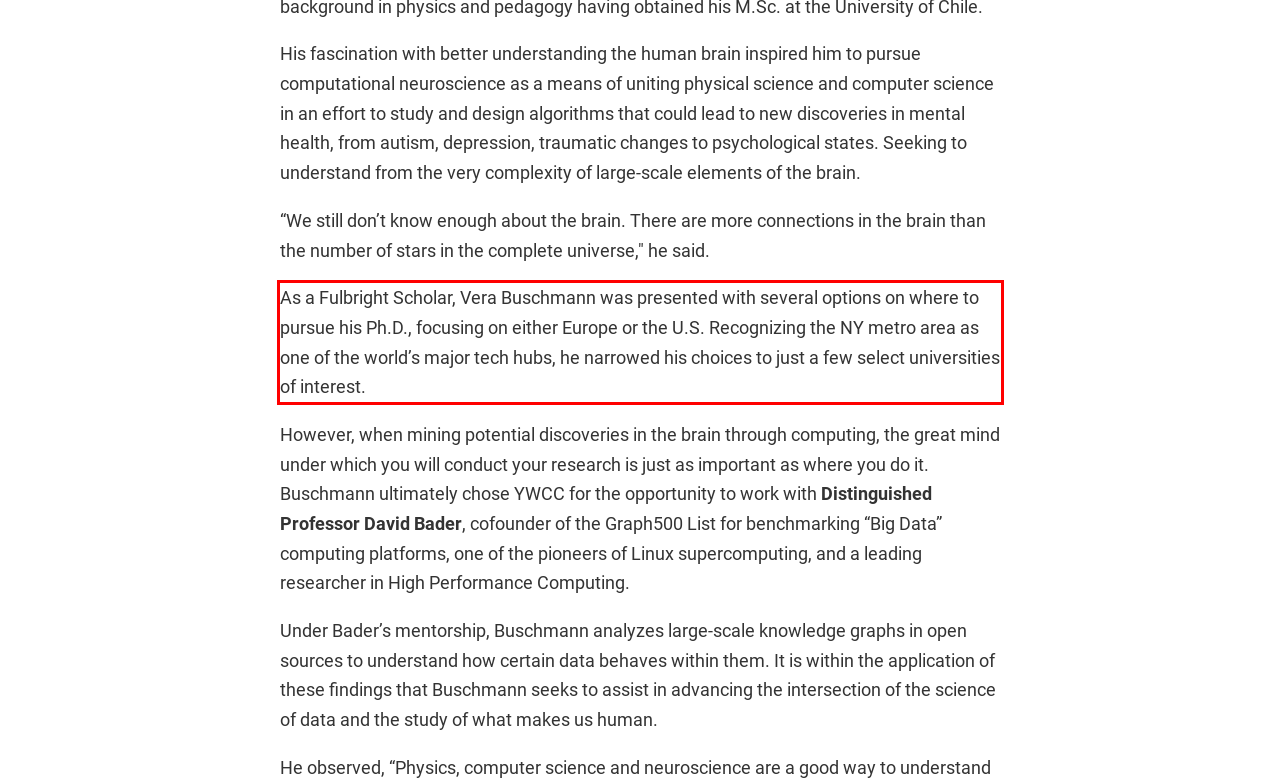Please analyze the screenshot of a webpage and extract the text content within the red bounding box using OCR.

As a Fulbright Scholar, Vera Buschmann was presented with several options on where to pursue his Ph.D., focusing on either Europe or the U.S. Recognizing the NY metro area as one of the world’s major tech hubs, he narrowed his choices to just a few select universities of interest.